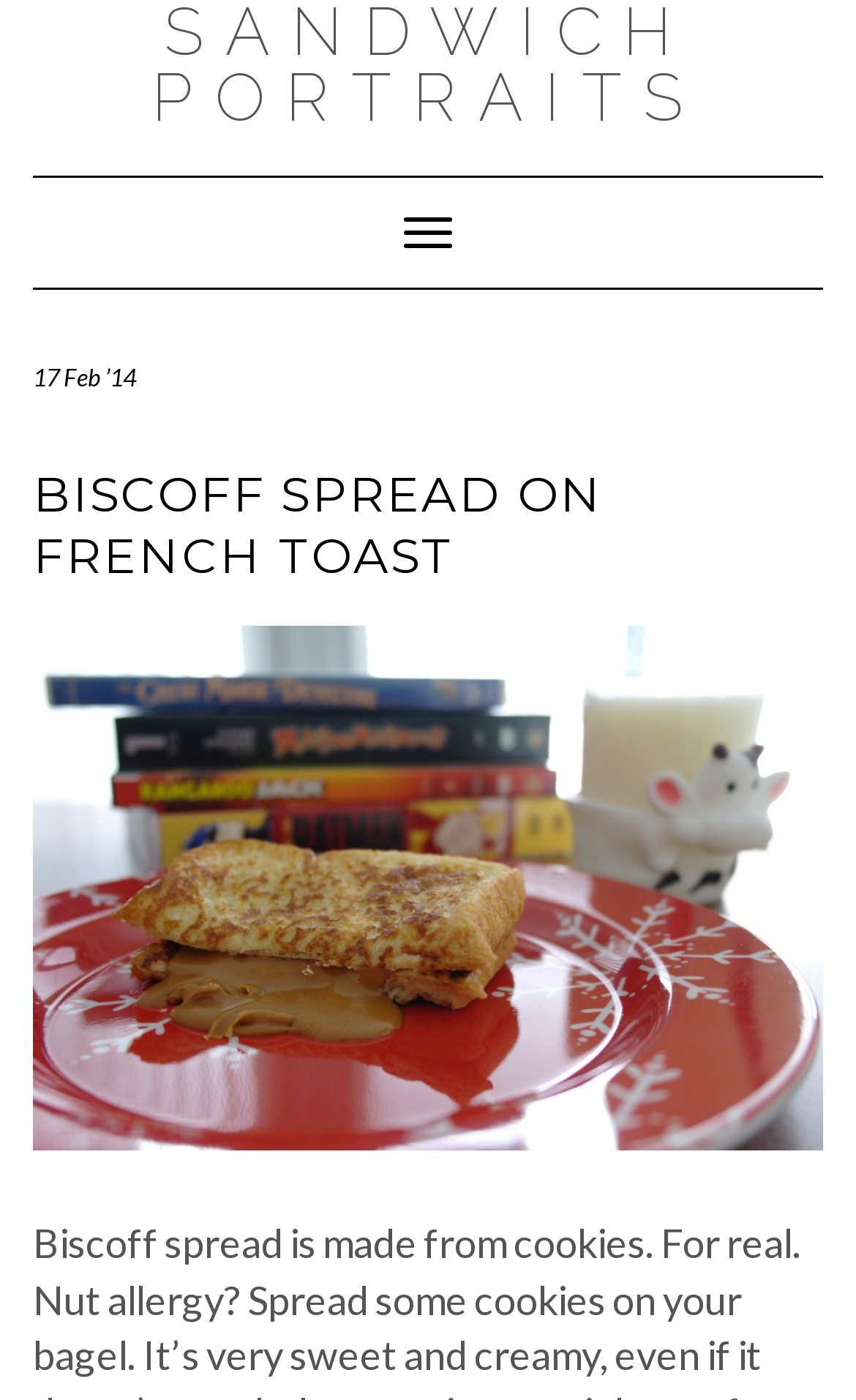Based on the element description, predict the bounding box coordinates (top-left x, top-left y, bottom-right x, bottom-right y) for the UI element in the screenshot: Toggle Navigation

[0.444, 0.14, 0.556, 0.193]